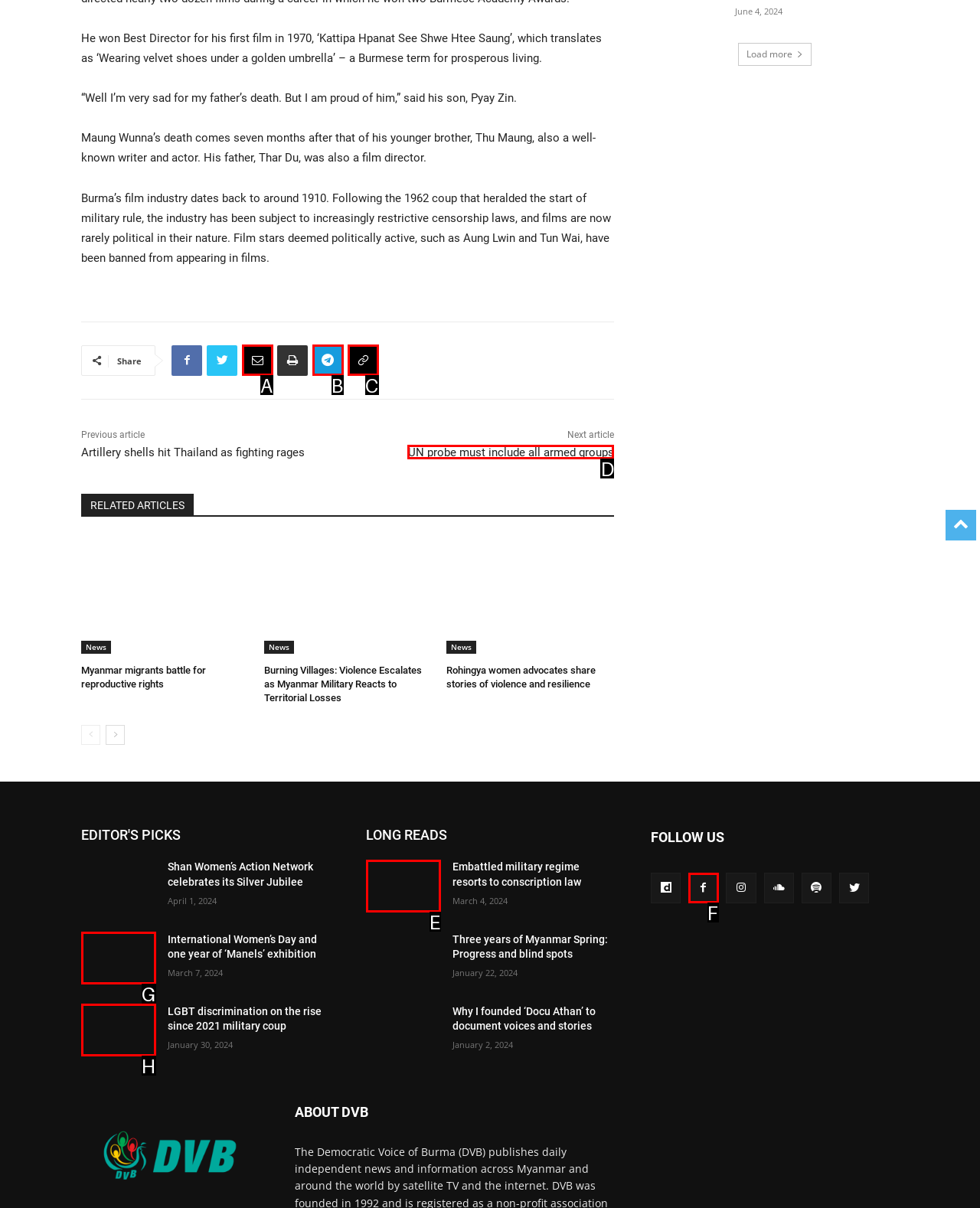Pick the option that best fits the description: Copy URL. Reply with the letter of the matching option directly.

C